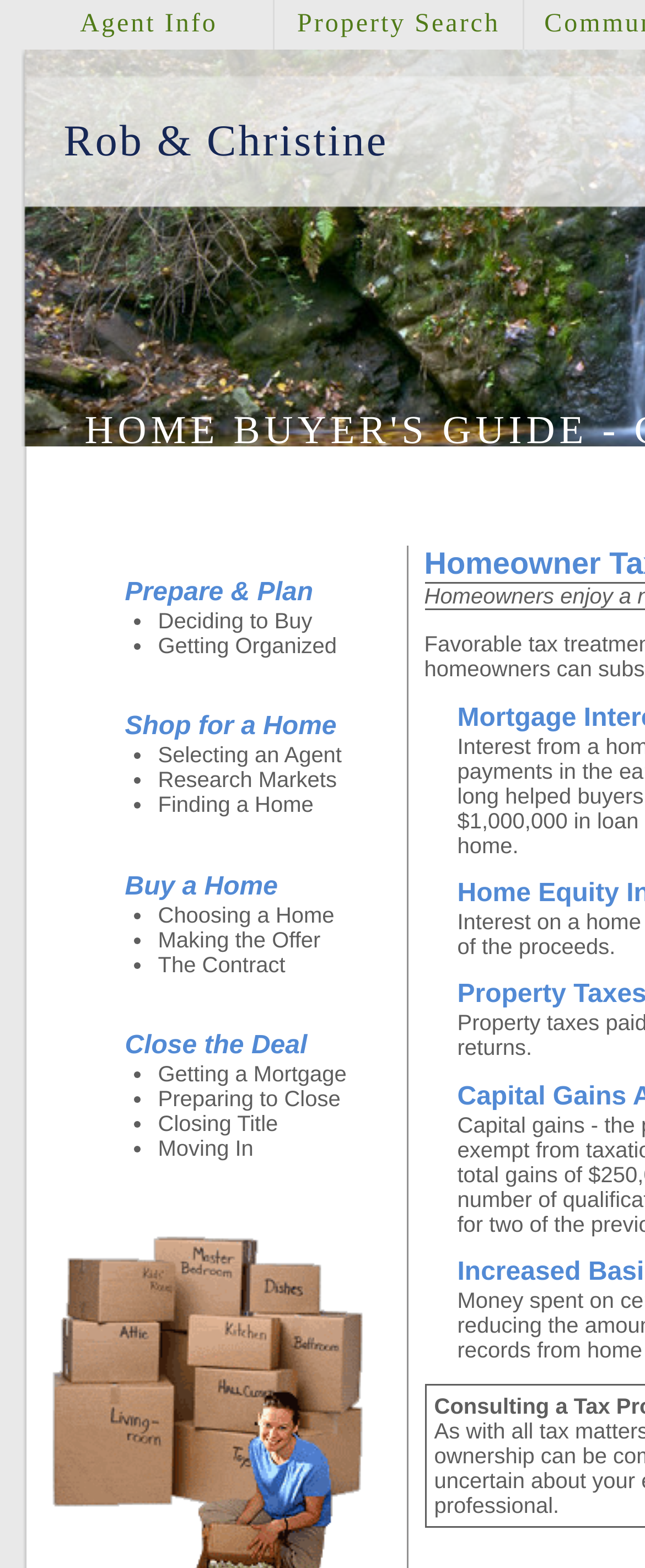How many steps are in the home buying process?
Based on the image, give a concise answer in the form of a single word or short phrase.

12